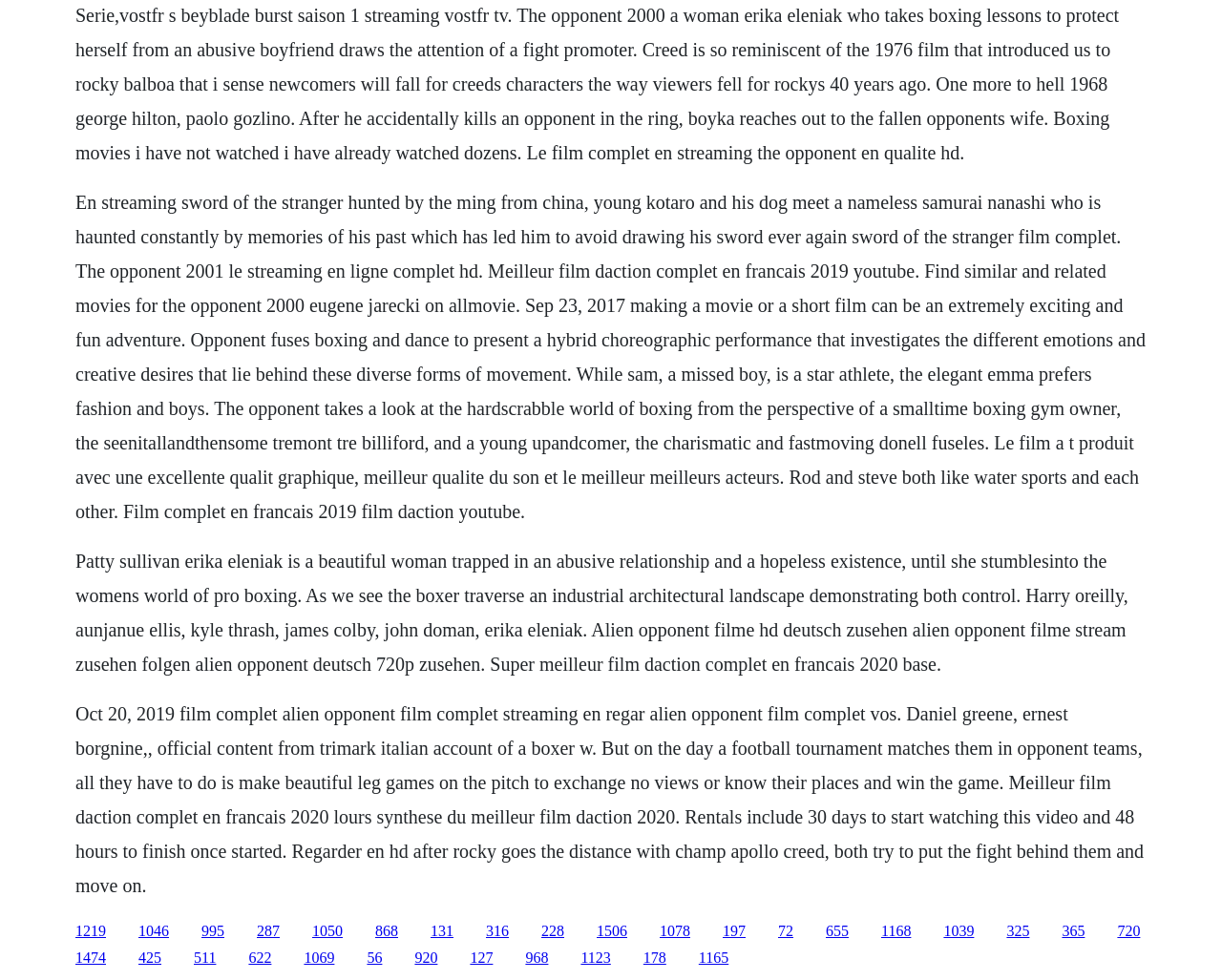Please identify the bounding box coordinates of the element that needs to be clicked to execute the following command: "Click the link to watch Sword of the Stranger film". Provide the bounding box using four float numbers between 0 and 1, formatted as [left, top, right, bottom].

[0.165, 0.941, 0.184, 0.958]